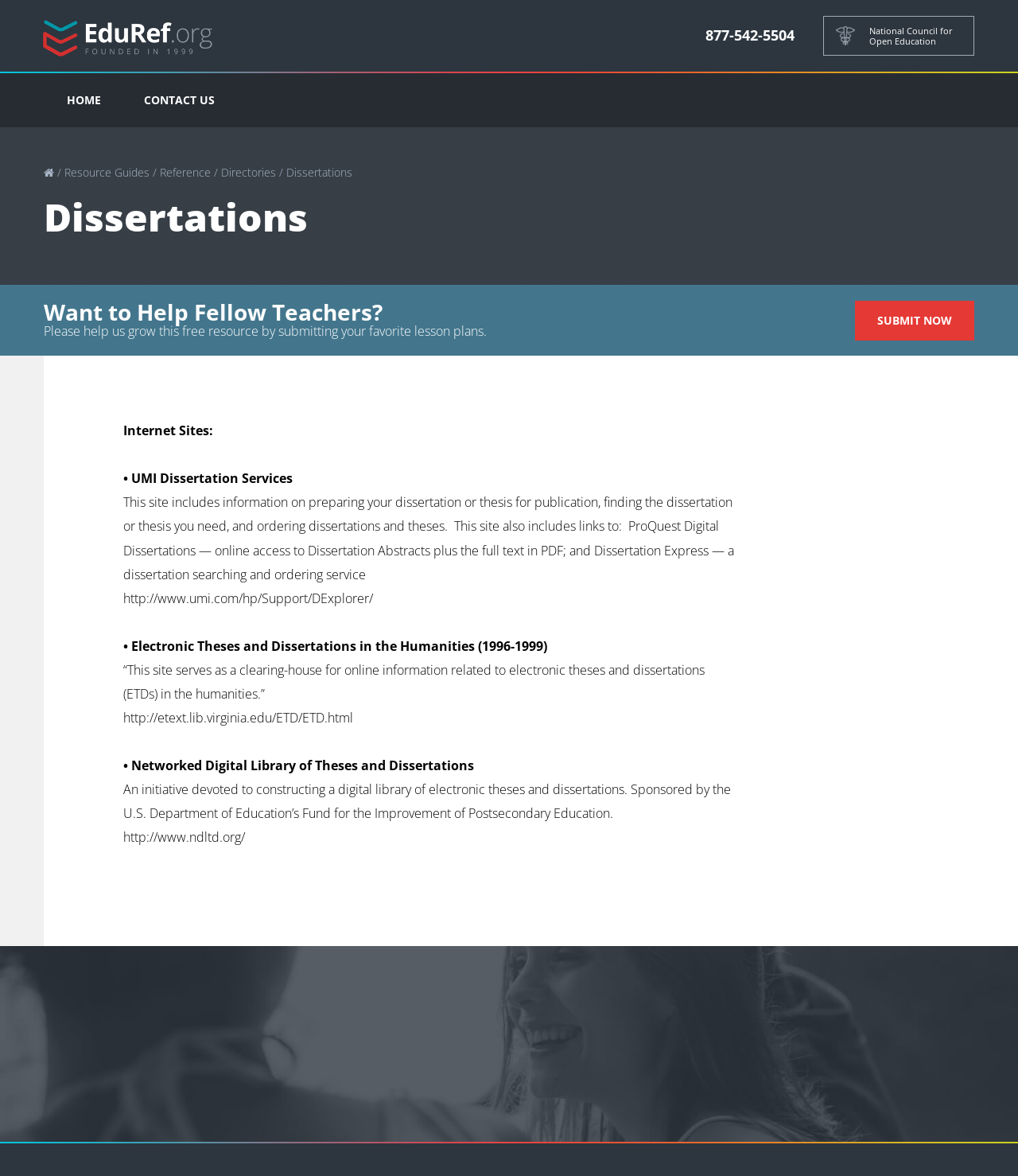Find the bounding box coordinates for the UI element that matches this description: "877-542-5504".

[0.693, 0.019, 0.78, 0.042]